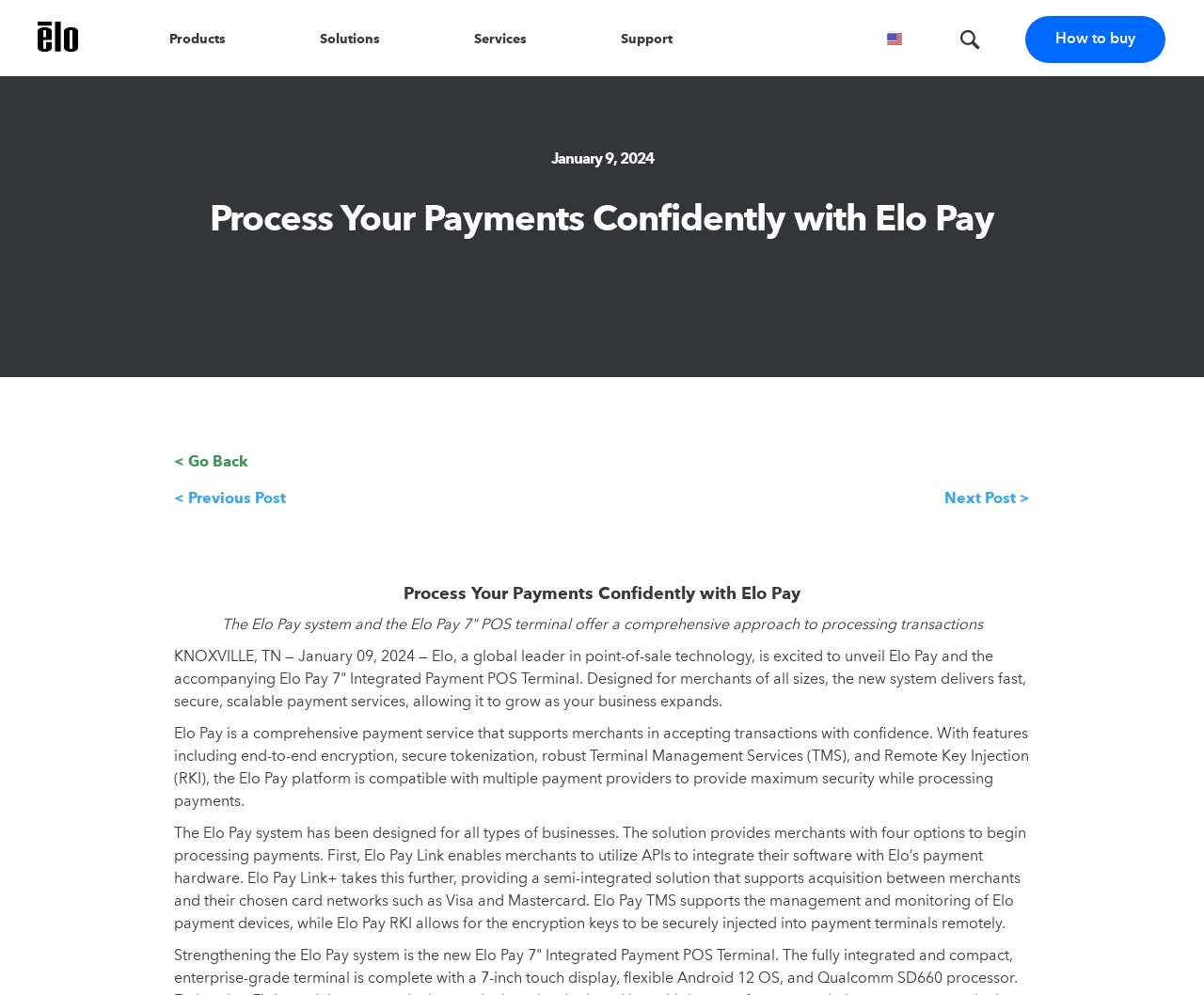What is the language of the webpage?
Please provide a comprehensive answer to the question based on the webpage screenshot.

The language of the webpage is indicated by the link 'English (US) flag' and the corresponding image of the US flag.